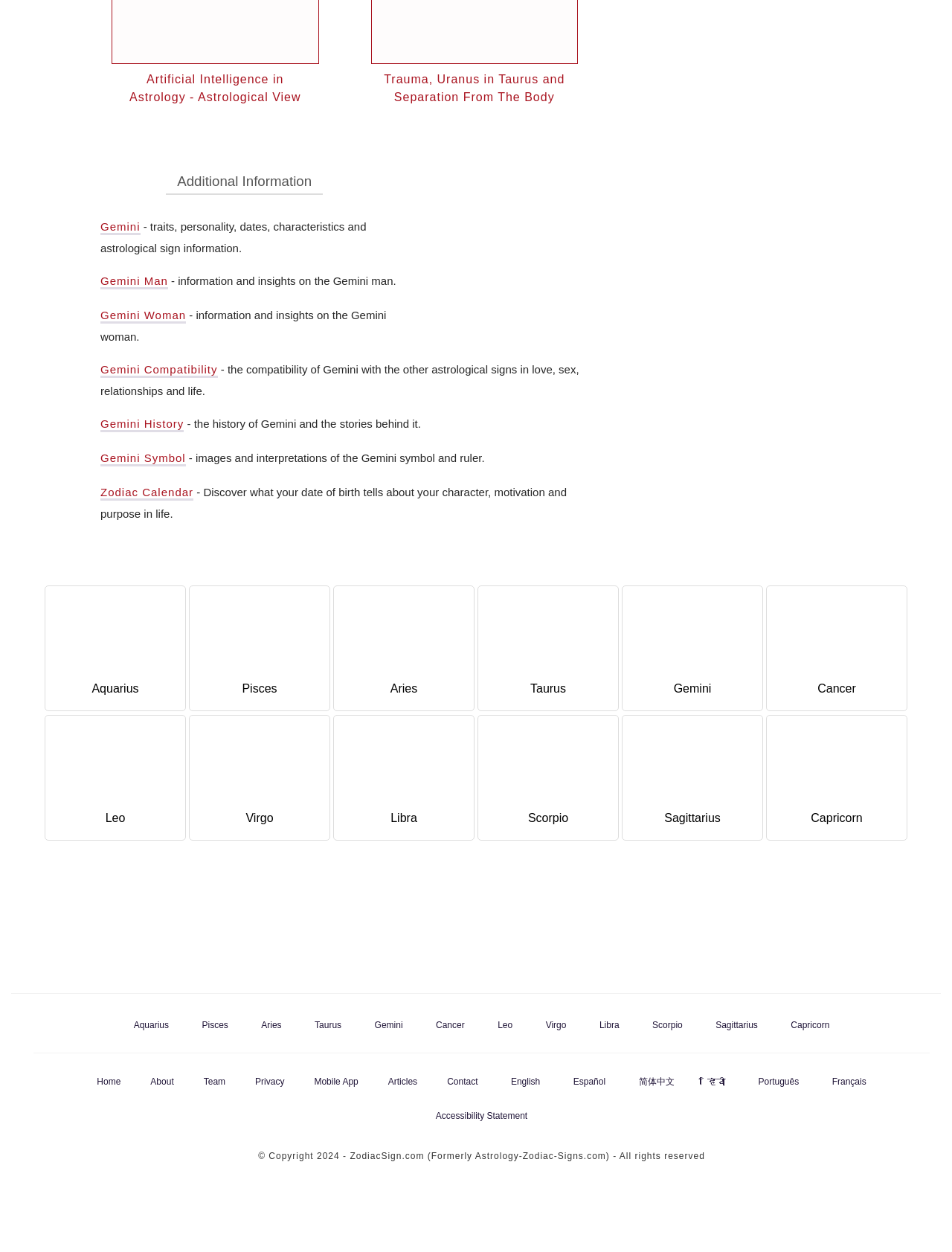Extract the bounding box coordinates of the UI element described: "Contact". Provide the coordinates in the format [left, top, right, bottom] with values ranging from 0 to 1.

None